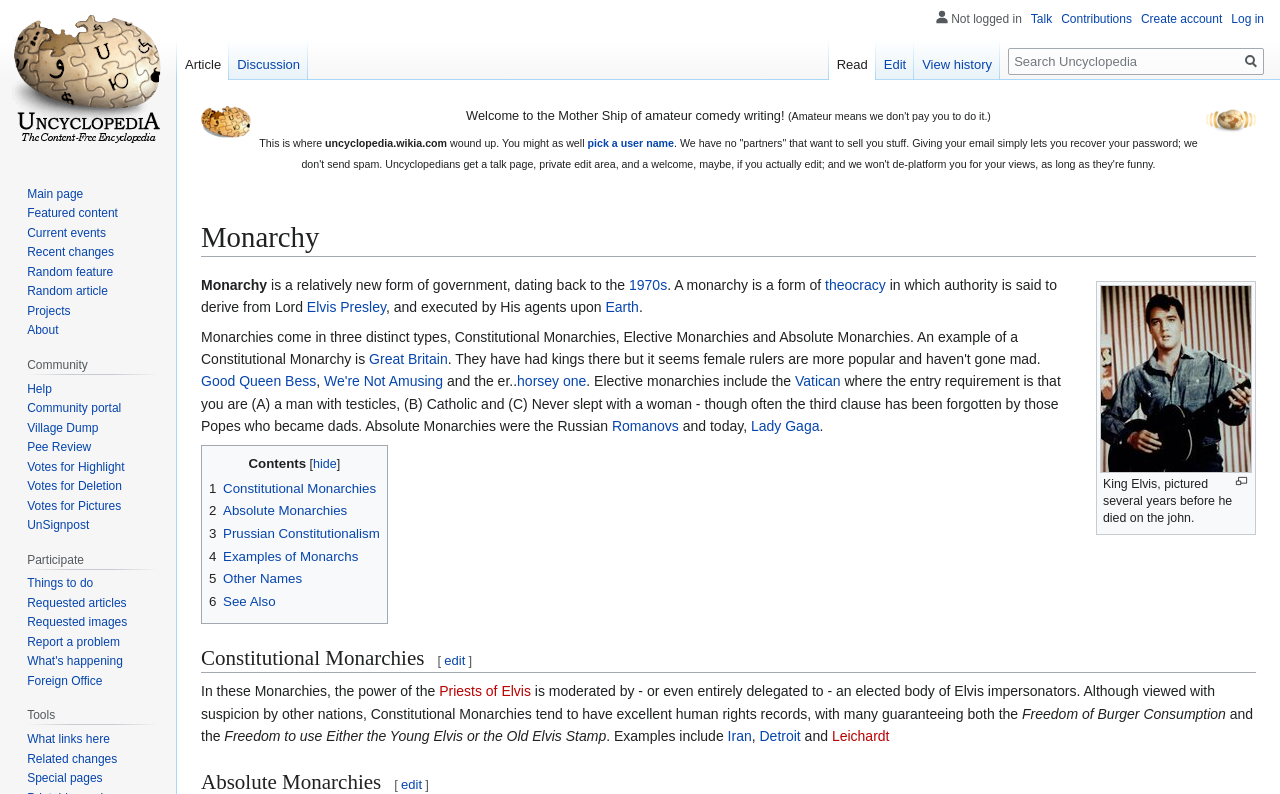Answer the question using only a single word or phrase: 
What is the name of the website?

Uncyclopedia